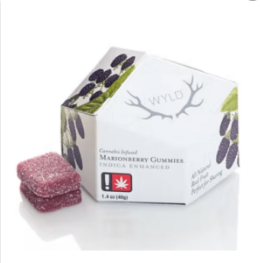Break down the image and describe every detail you can observe.

The image showcases a packaging design for Wyld Marionberry Gummies, a cannabis-infused edible. The unique geometric box features vibrant graphics of marionberries, emphasizing the natural ingredients used in the product. Prominently displayed is the brand name "WYLD," along with the description “Marionberry Gummies” and a note indicating that it’s "Indica Enhanced." 

Next to the box, three translucent, jewel-toned gummies are laid out, hinting at their chewy texture and fruity flavor. The packaging includes a cannabis leaf logo, highlighting its infused nature. Overall, this image conveys a blend of enticing visuals and product information, appealing to consumers interested in flavorful, premium cannabis edibles.